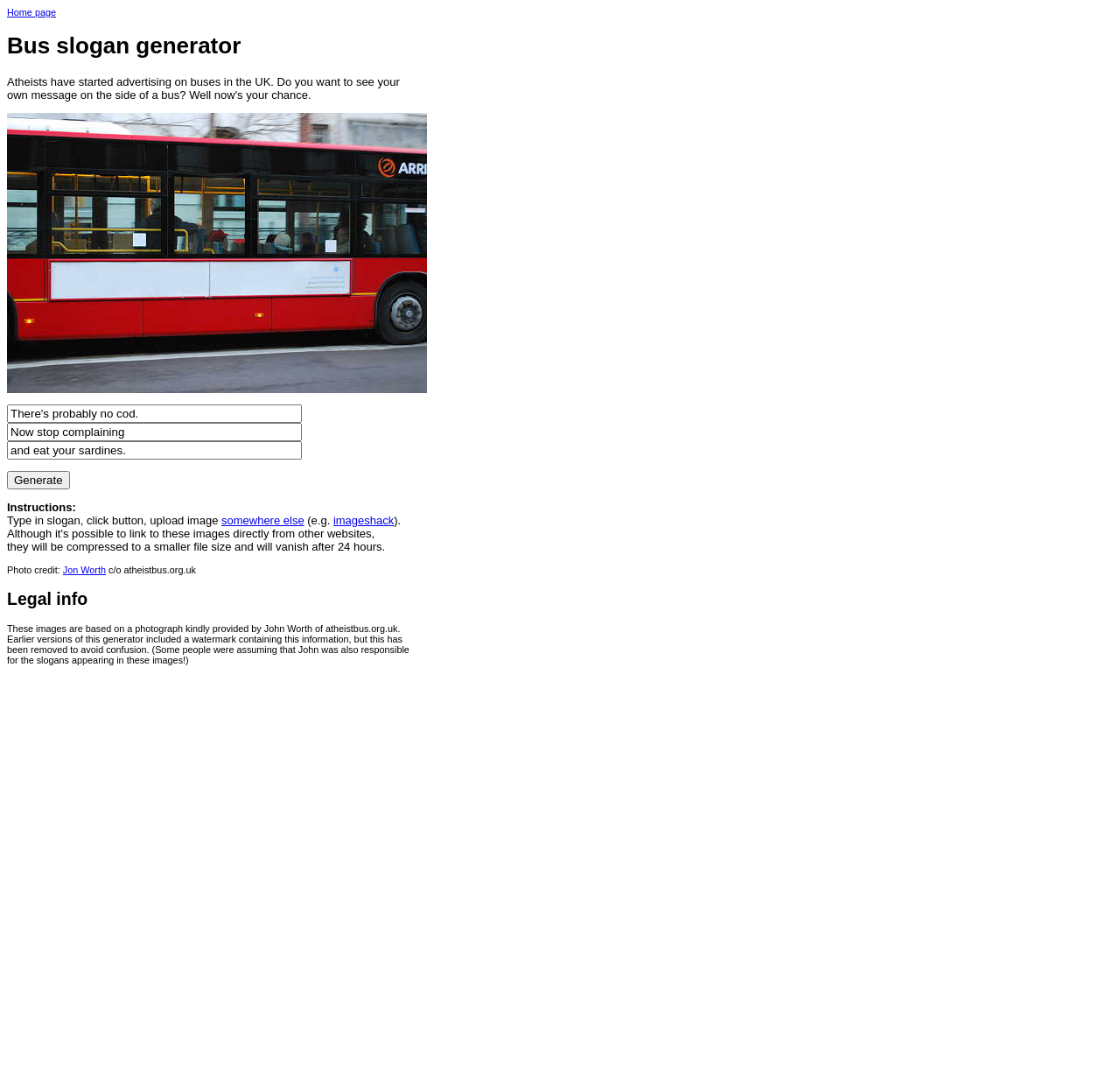How many textboxes are available for entering slogans?
Provide a detailed and extensive answer to the question.

The webpage has three textboxes with no default text, and they are all located above the 'Generate' button. This suggests that users can enter up to three slogans at a time.